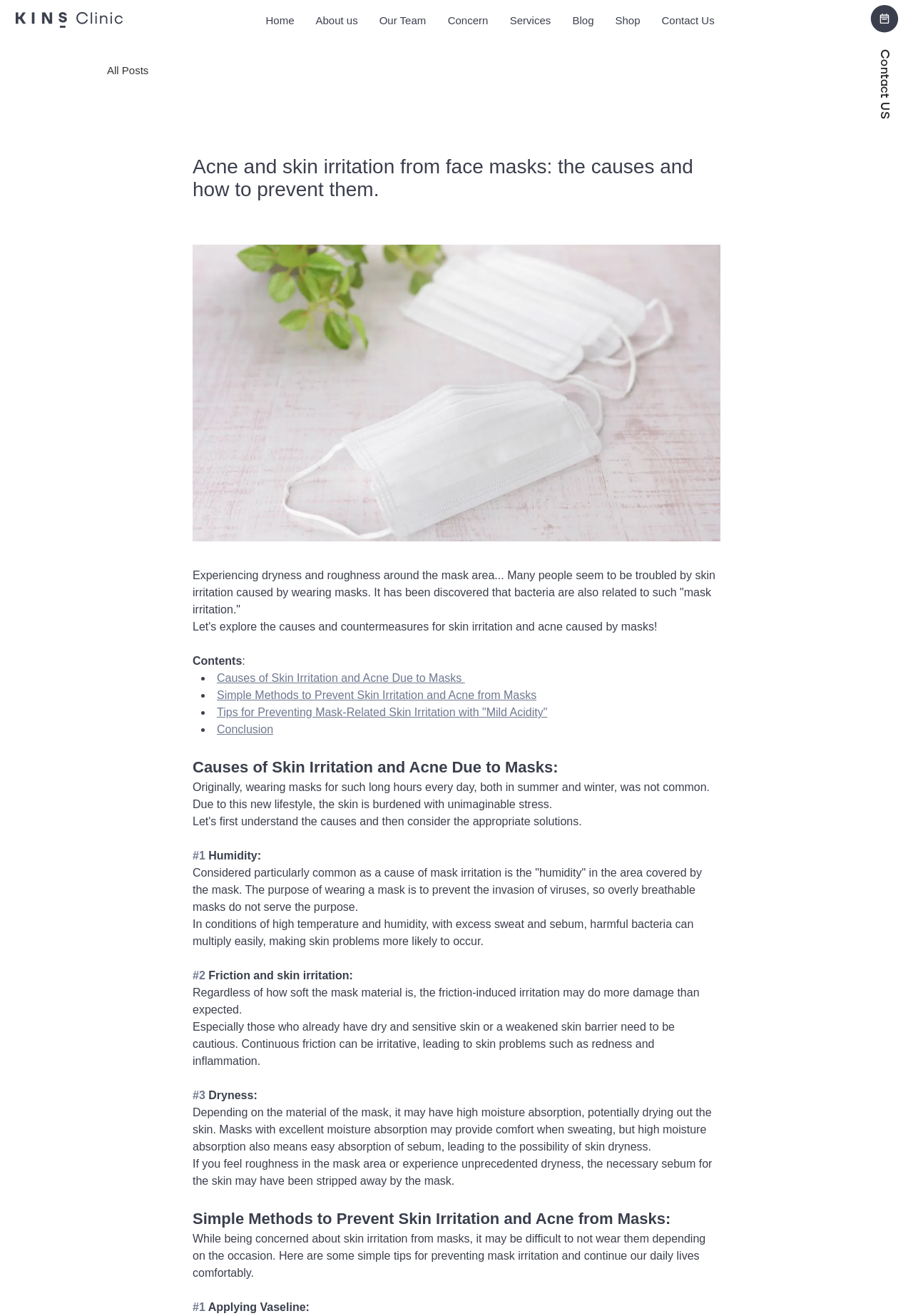Give a one-word or one-phrase response to the question: 
How many links are in the navigation menu?

7